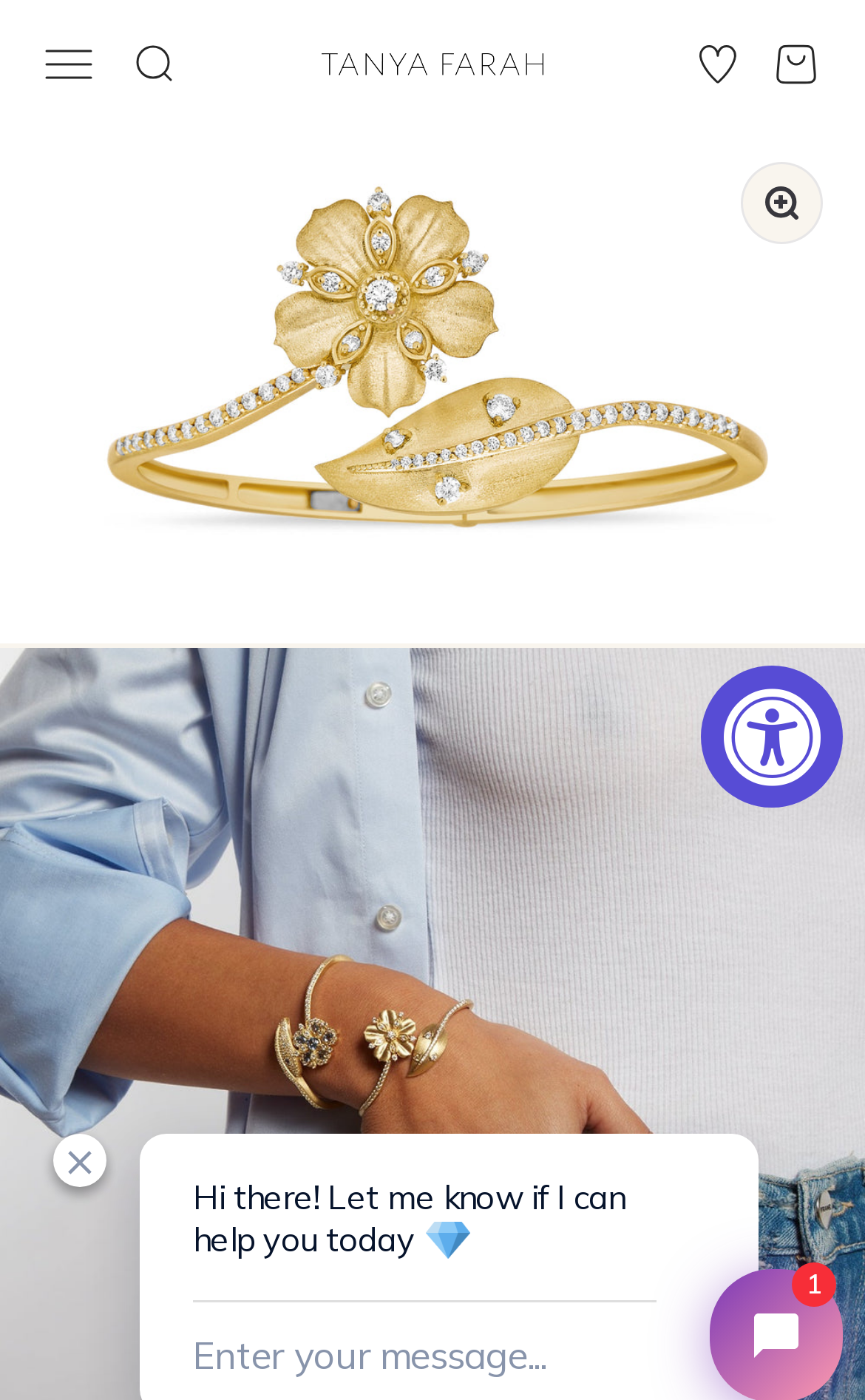Locate and provide the bounding box coordinates for the HTML element that matches this description: "Open cart 0".

[0.892, 0.029, 0.949, 0.063]